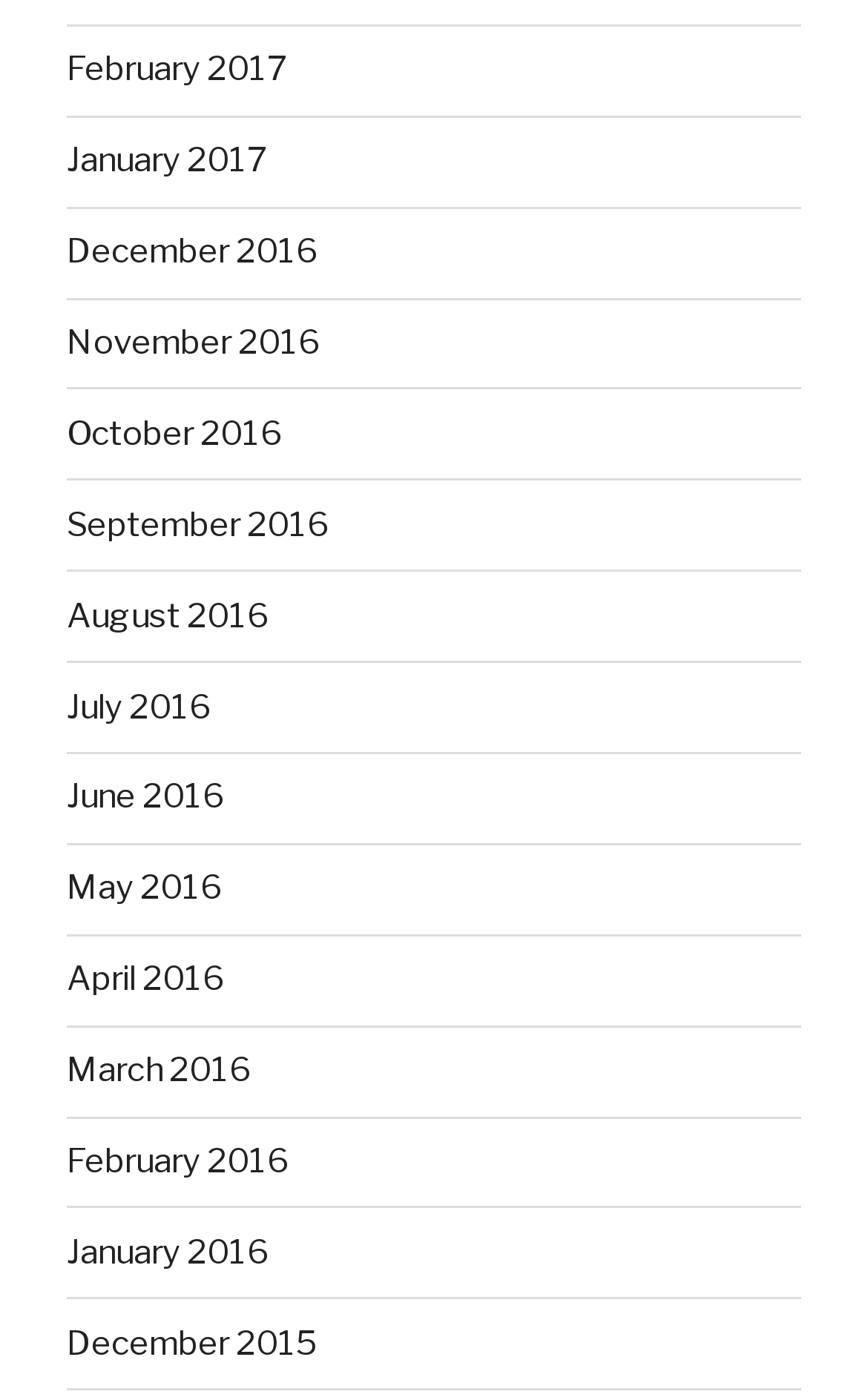Determine the bounding box coordinates of the region to click in order to accomplish the following instruction: "view December 2015". Provide the coordinates as four float numbers between 0 and 1, specifically [left, top, right, bottom].

[0.077, 0.945, 0.367, 0.974]